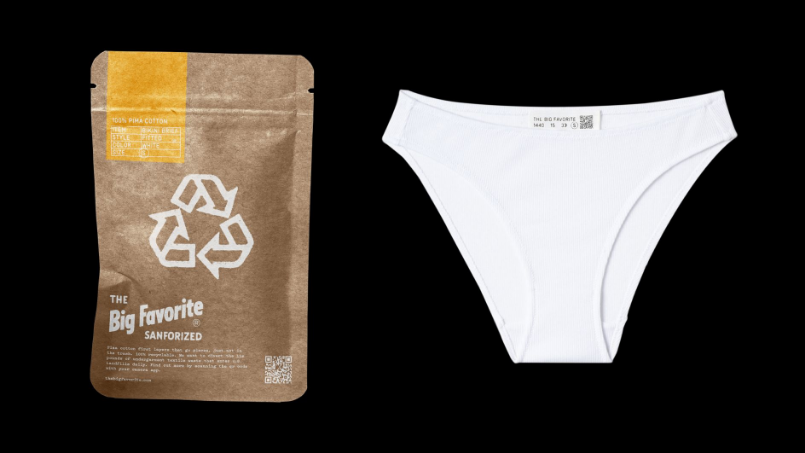Explain what the image portrays in a detailed manner.

The image showcases a sustainable packaging design alongside a piece of underwear from "The Big Favorite," a workwear brand established in the 1930s. On the left, the packaging is made from a brown, recyclable material featuring a large recycling symbol and the brand's name, emphasizing its commitment to eco-friendliness. The bag states that it contains 100% pima cotton items, highlighting the quality and softness of the fabric. On the right, the product—a classic white pair of underwear—exudes simplicity and comfort, with a label indicating it is also by "The Big Favorite." The stark black background enhances the focus on the brand’s dedication to value, craft, and durability, resonating with its message of recycled and sustainable fashion.